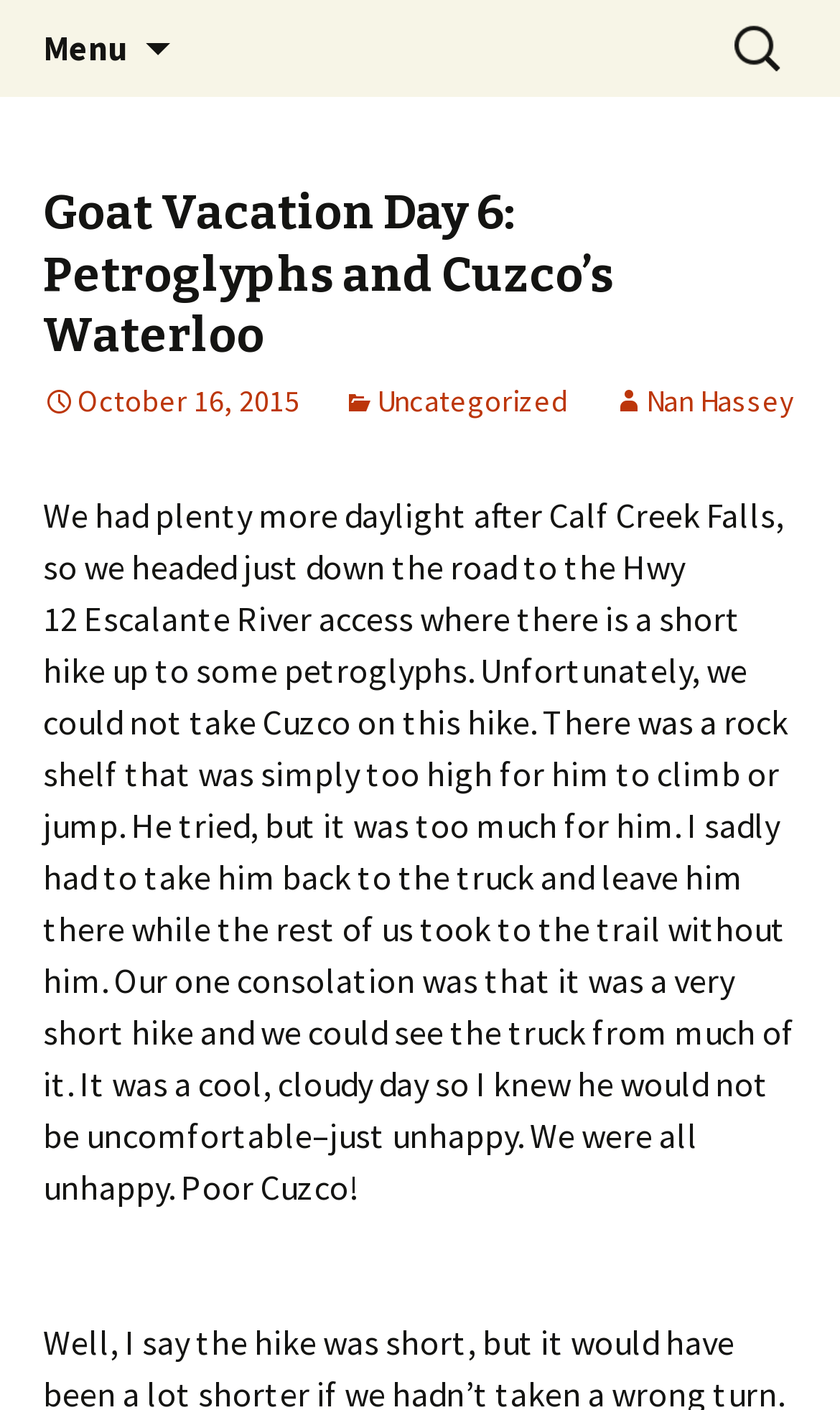What is the date of the blog post?
Based on the screenshot, give a detailed explanation to answer the question.

I found the date by examining the link element with the text ' October 16, 2015'. The '' symbol is likely a calendar icon, and the text following it is the date of the blog post.